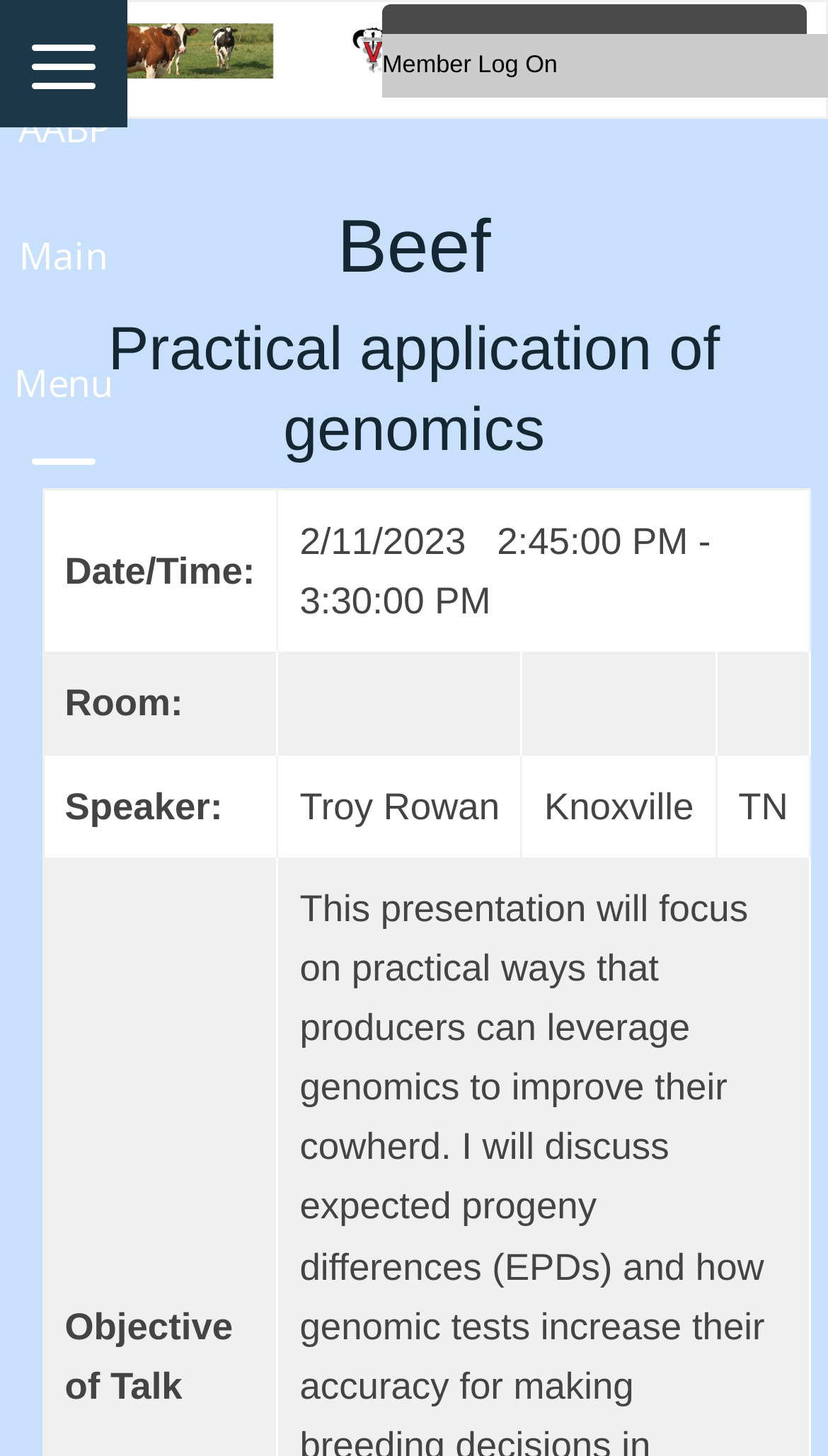Based on the image, provide a detailed and complete answer to the question: 
What is the location of the event?

I found the location of the event by looking at the gridcells that contain the text 'Room:' and its corresponding values. Although the 'Room:' gridcell is empty, the adjacent gridcells contain the text 'Knoxville' and 'TN', which together indicate that the location of the event is Knoxville, TN.